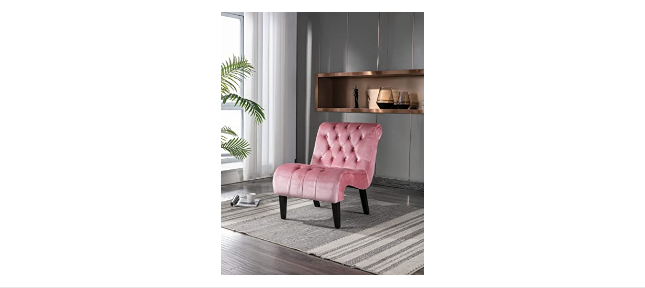Offer a detailed narrative of the image.

This image showcases a stylish pink accent chair, designed for comfort and elegance, perfect for various settings such as a living room, lounge, bedroom, or office. The chair features a plush velvet upholstery with a tufted design, enhancing its aesthetic appeal. It rests on sleek, solid black legs that provide stability and a modern touch to the overall look. 

The background highlights a well-lit space with natural light streaming through a nearby window, complemented by a minimalist wooden shelf displaying decorative items. A vibrant green plant adds a touch of freshness to the decor. The setting suggests a cozy and inviting atmosphere, making this chair an ideal addition for those looking to elevate their interior design while ensuring comfort and style.